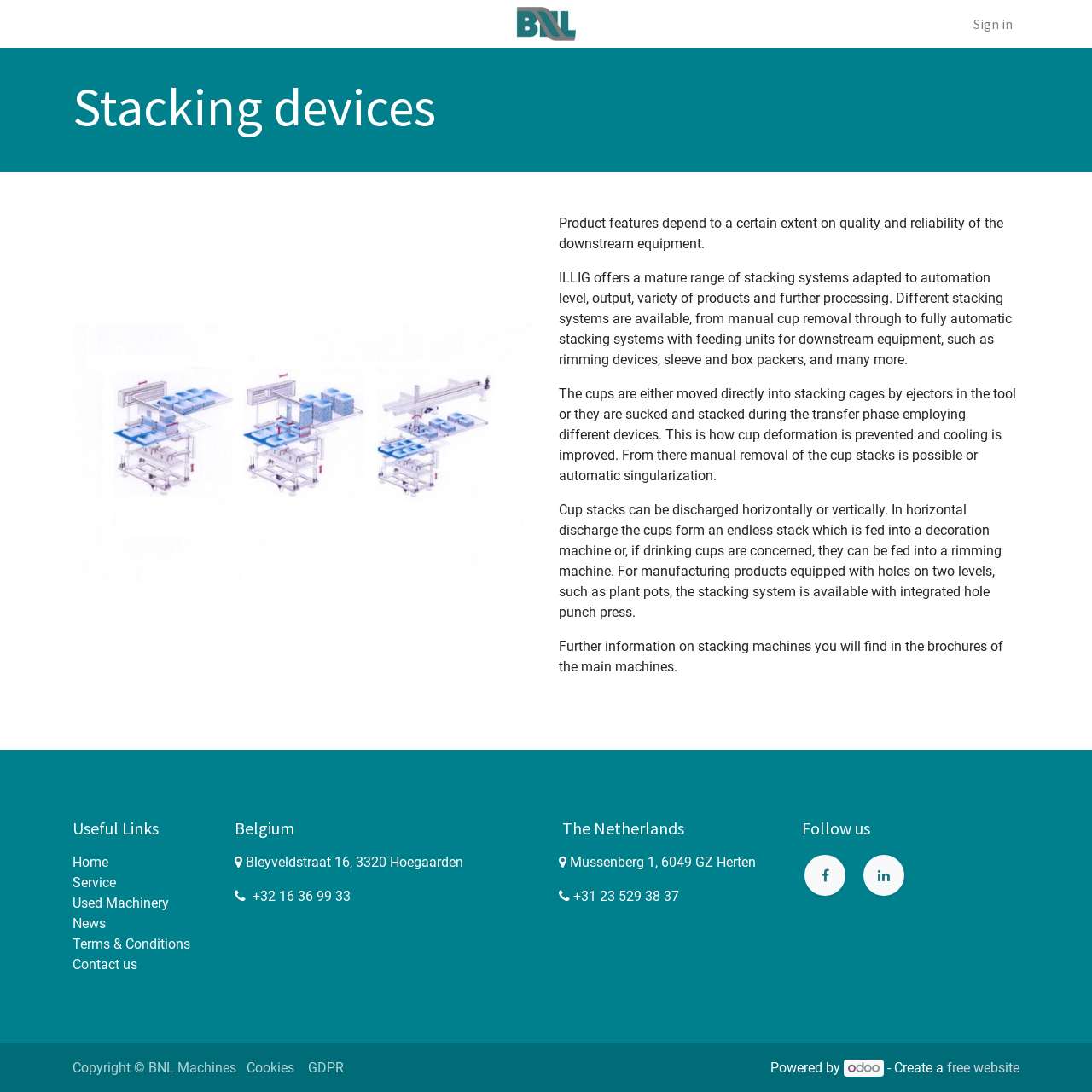Analyze the image and provide a detailed answer to the question: What type of machines does BNL Machines offer?

Based on the webpage content, specifically the heading 'Stacking devices' and the text descriptions, it can be inferred that BNL Machines offers stacking devices.